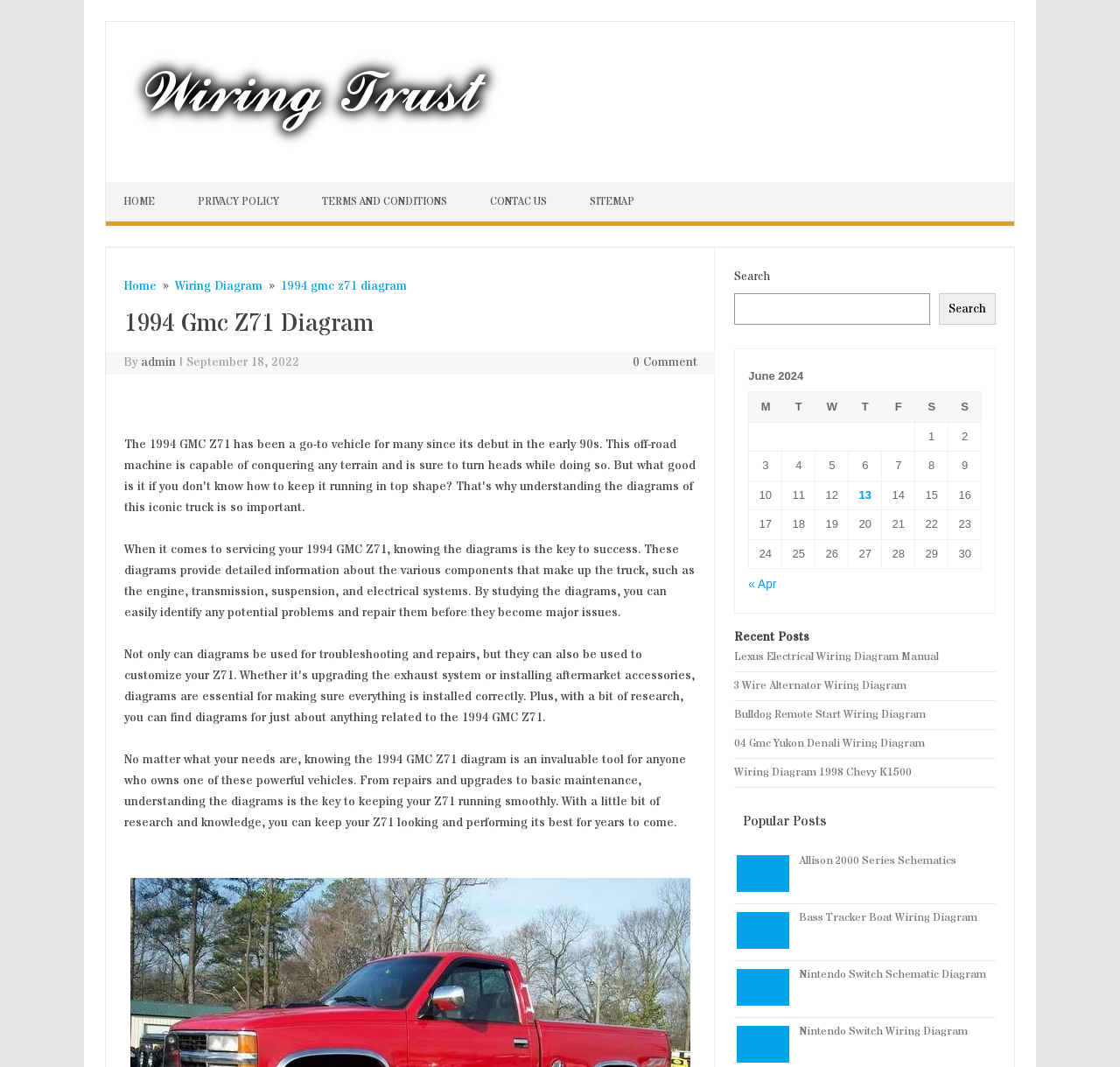Please find the bounding box coordinates of the section that needs to be clicked to achieve this instruction: "Click on the 'HOME' link".

[0.095, 0.171, 0.158, 0.208]